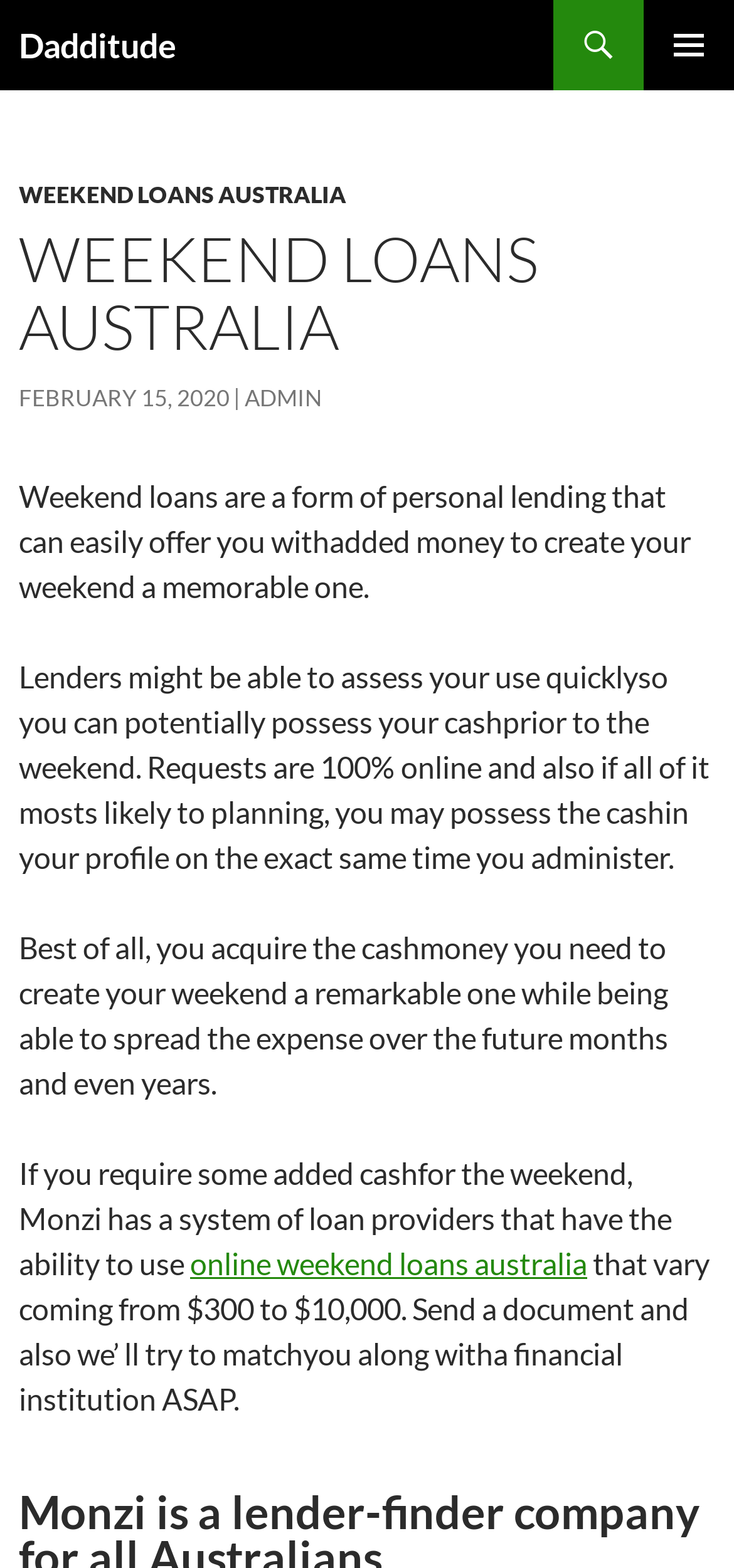From the screenshot, find the bounding box of the UI element matching this description: "admin". Supply the bounding box coordinates in the form [left, top, right, bottom], each a float between 0 and 1.

[0.333, 0.245, 0.438, 0.263]